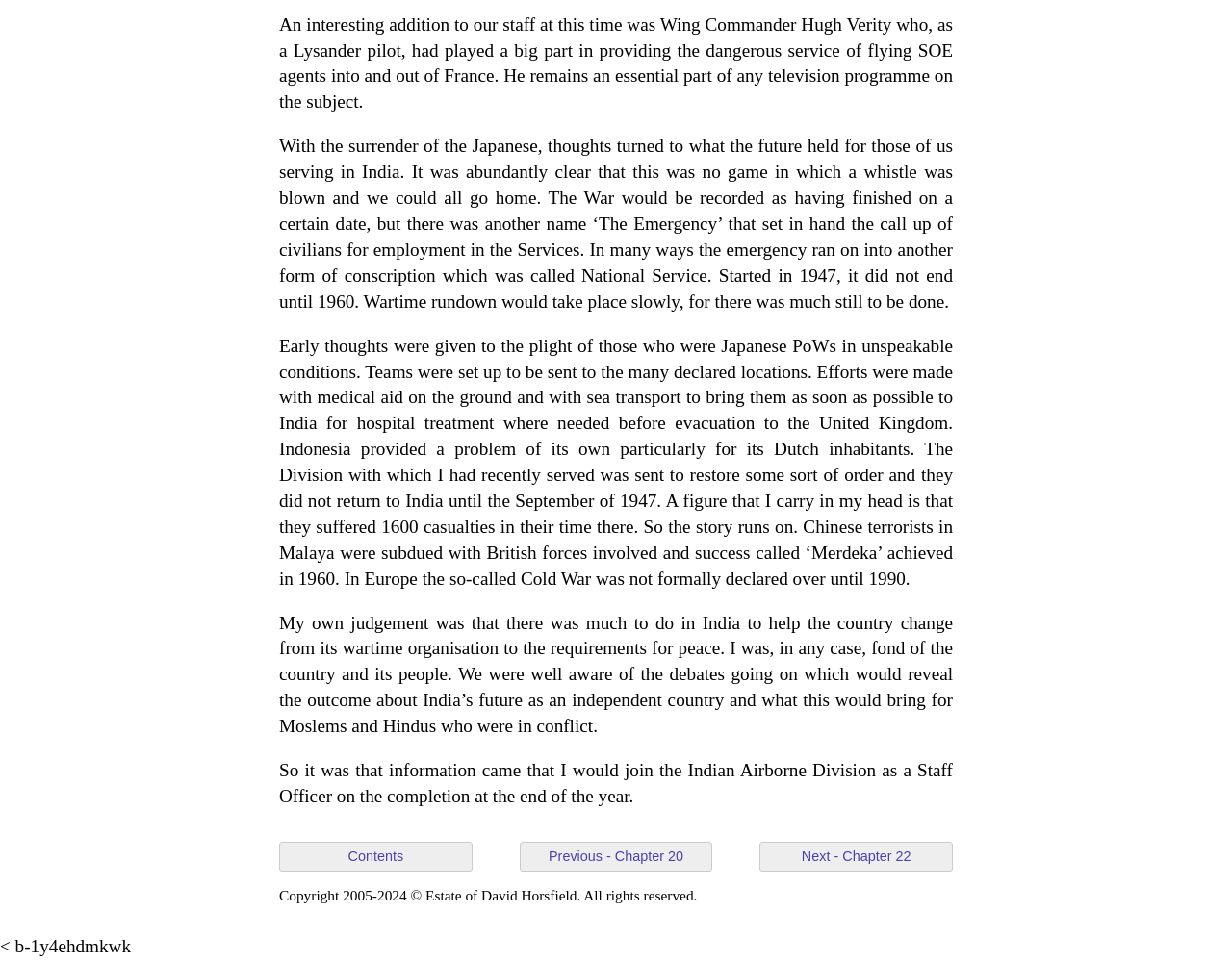Using the information in the image, give a detailed answer to the following question: What is the main topic of the text?

The main topic of the text appears to be the author's experiences during the war, as evidenced by the mention of specific events, locations, and military units throughout the text.